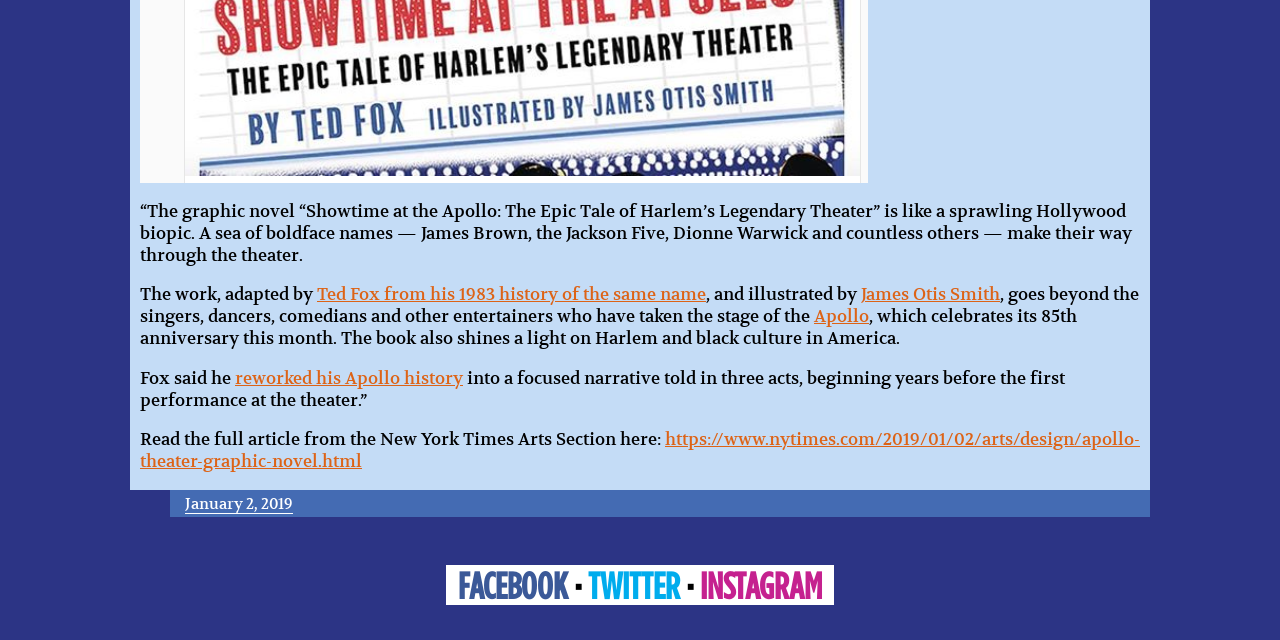Based on the element description Twitter, identify the bounding box coordinates for the UI element. The coordinates should be in the format (top-left x, top-left y, bottom-right x, bottom-right y) and within the 0 to 1 range.

[0.459, 0.883, 0.531, 0.945]